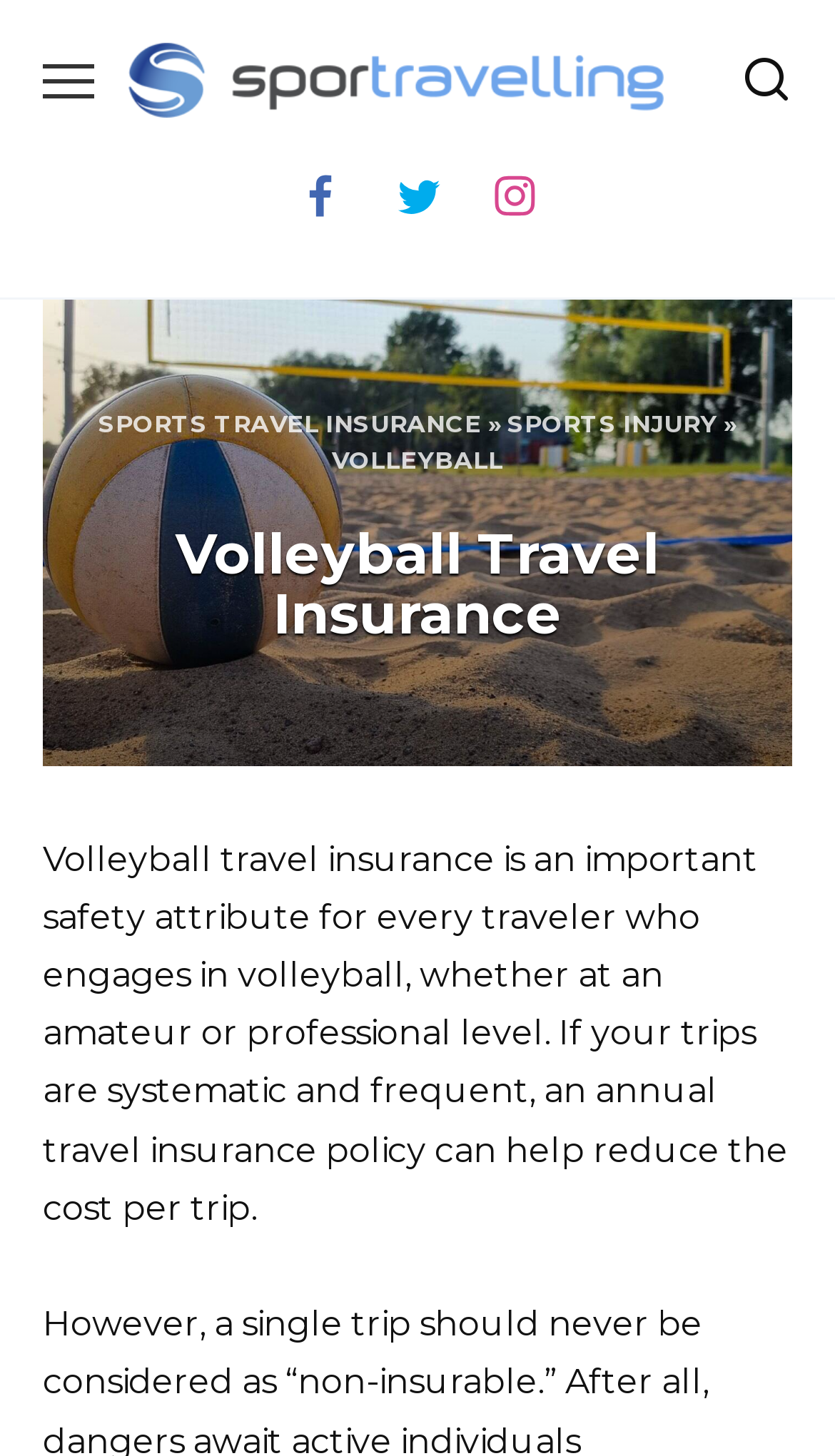What level of volleyball players is the insurance for?
From the screenshot, supply a one-word or short-phrase answer.

Amateur or professional